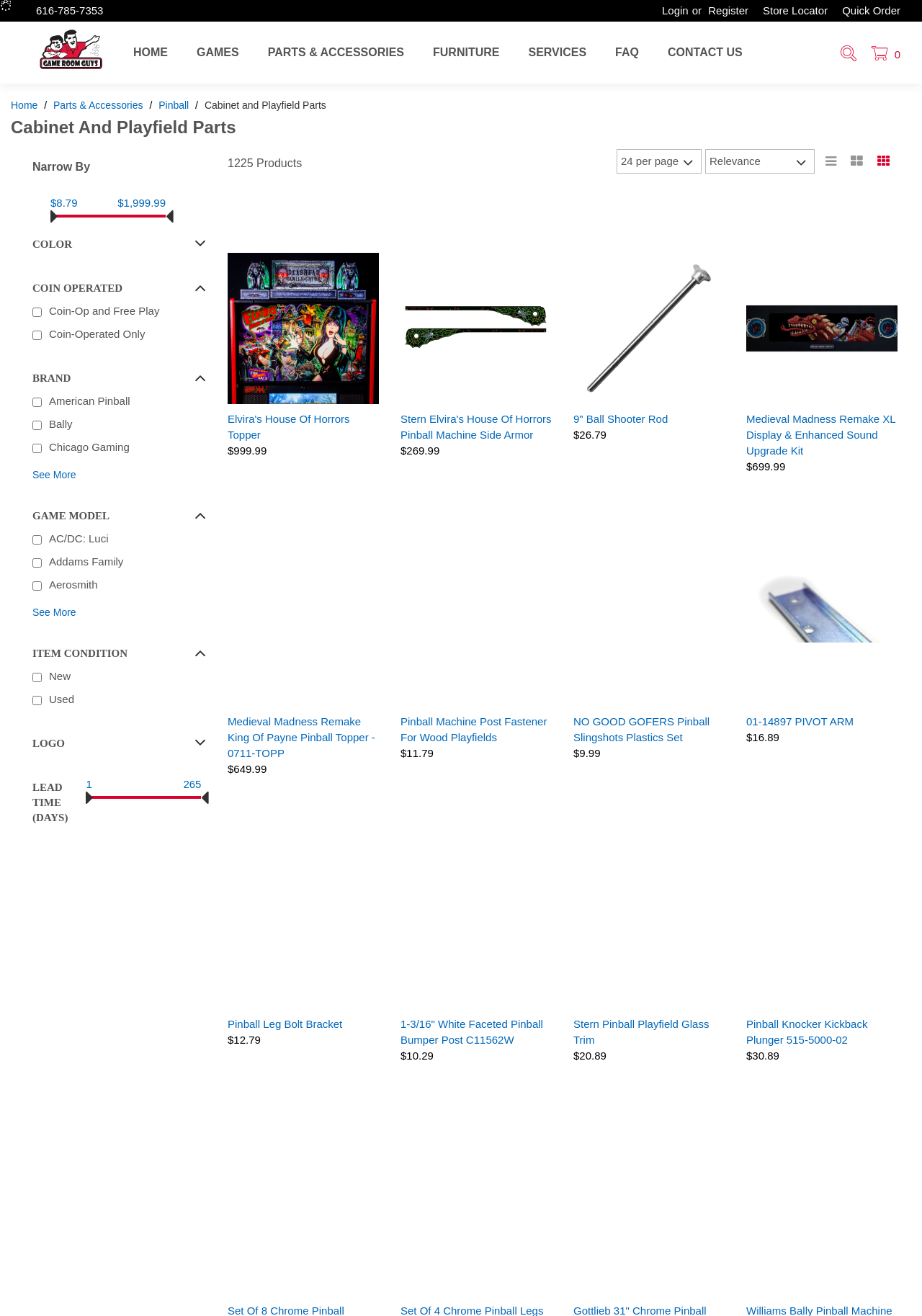What is the price of the first product?
Look at the image and provide a detailed response to the question.

I found the price of the first product by looking at the StaticText '$1,999.99'.